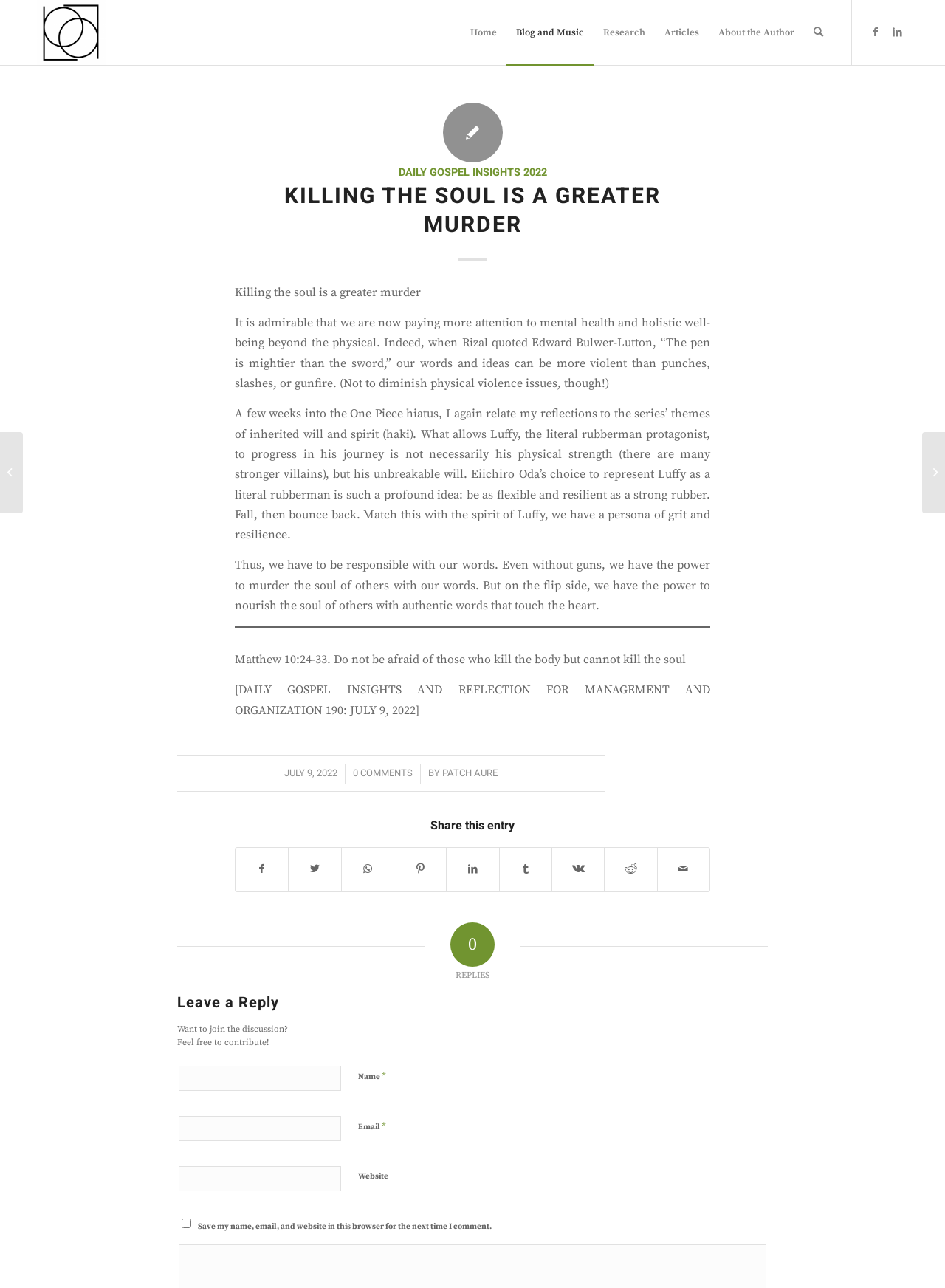Please give a concise answer to this question using a single word or phrase: 
What is the topic of the article?

Killing the soul